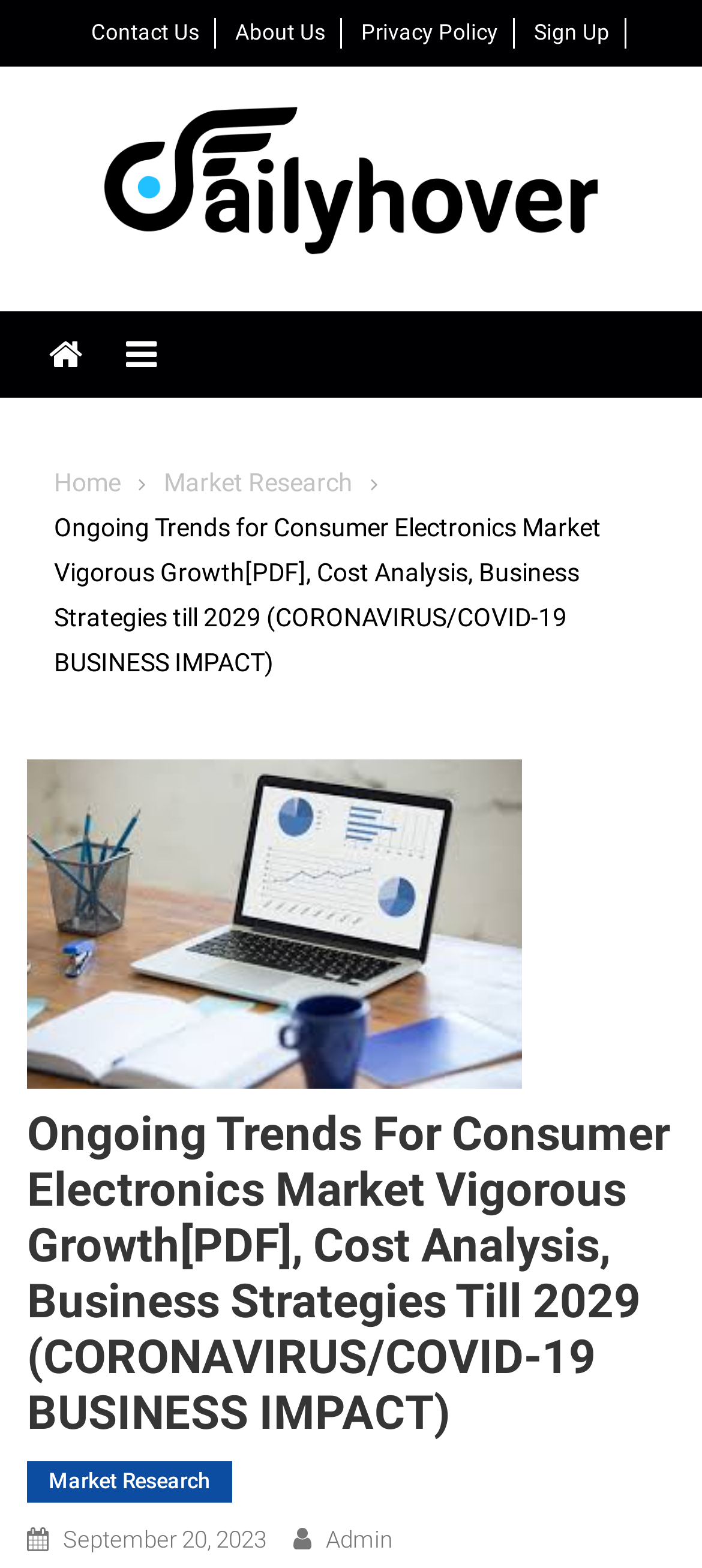Reply to the question below using a single word or brief phrase:
What is the date of the latest article?

September 20, 2023